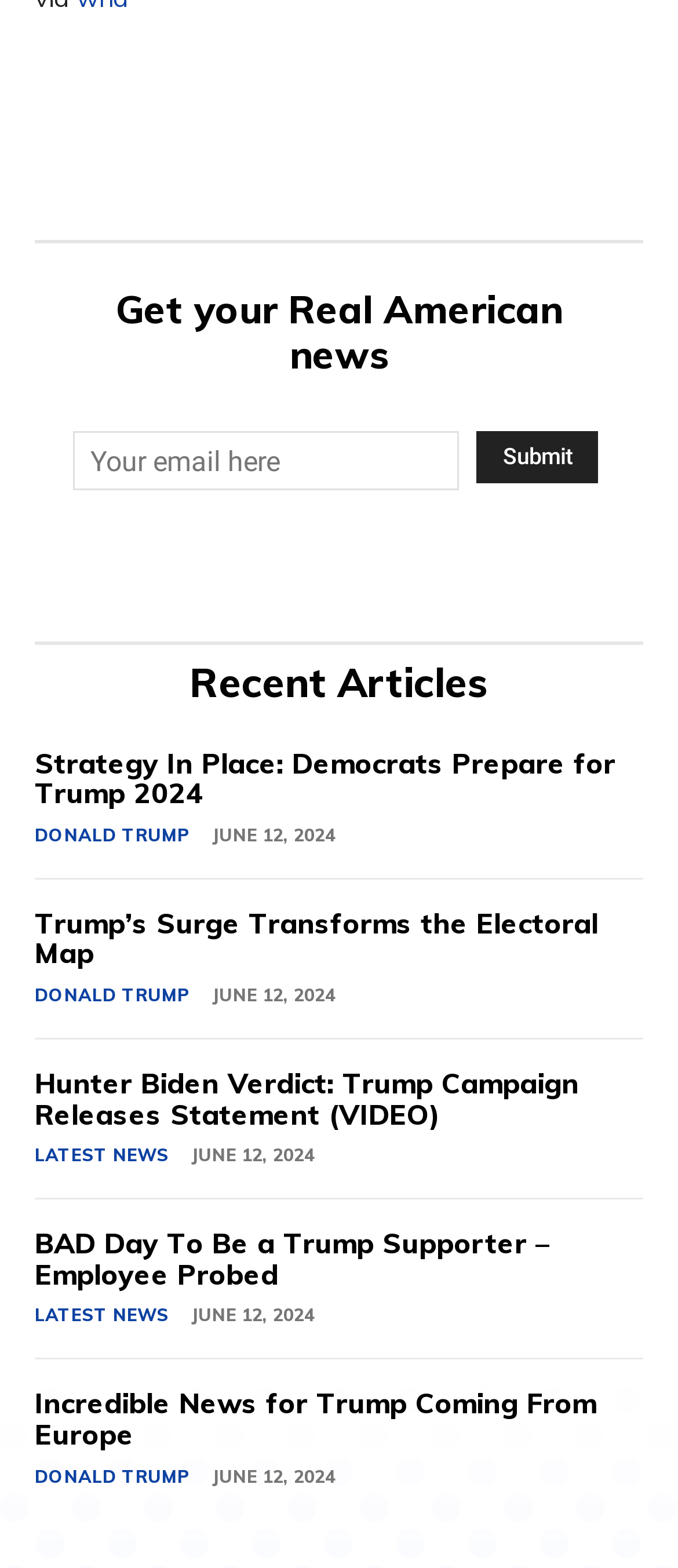Please find the bounding box coordinates of the element's region to be clicked to carry out this instruction: "Read article about Hunter Biden verdict".

[0.051, 0.68, 0.854, 0.721]